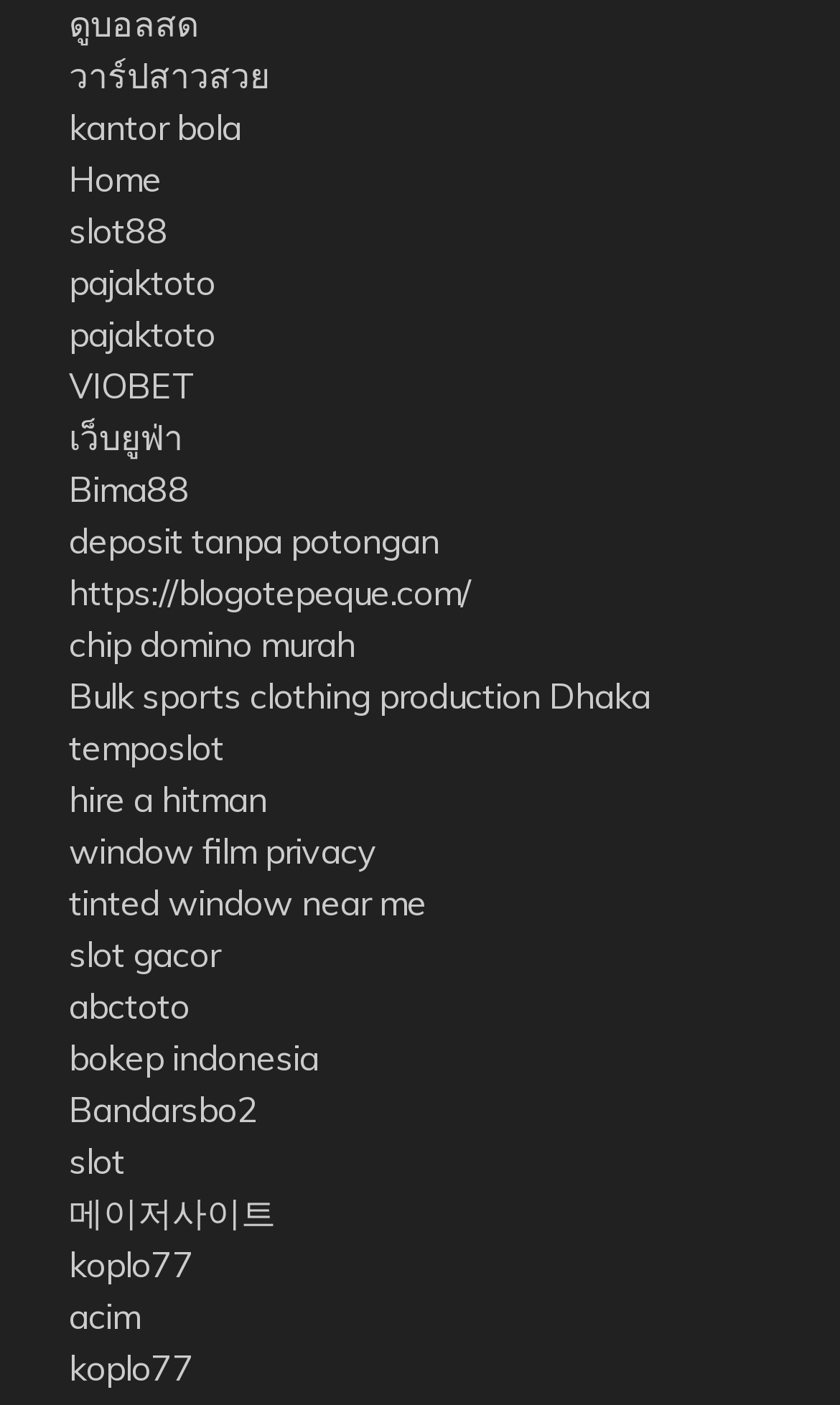How many links have a URL starting with 'https'? Observe the screenshot and provide a one-word or short phrase answer.

1